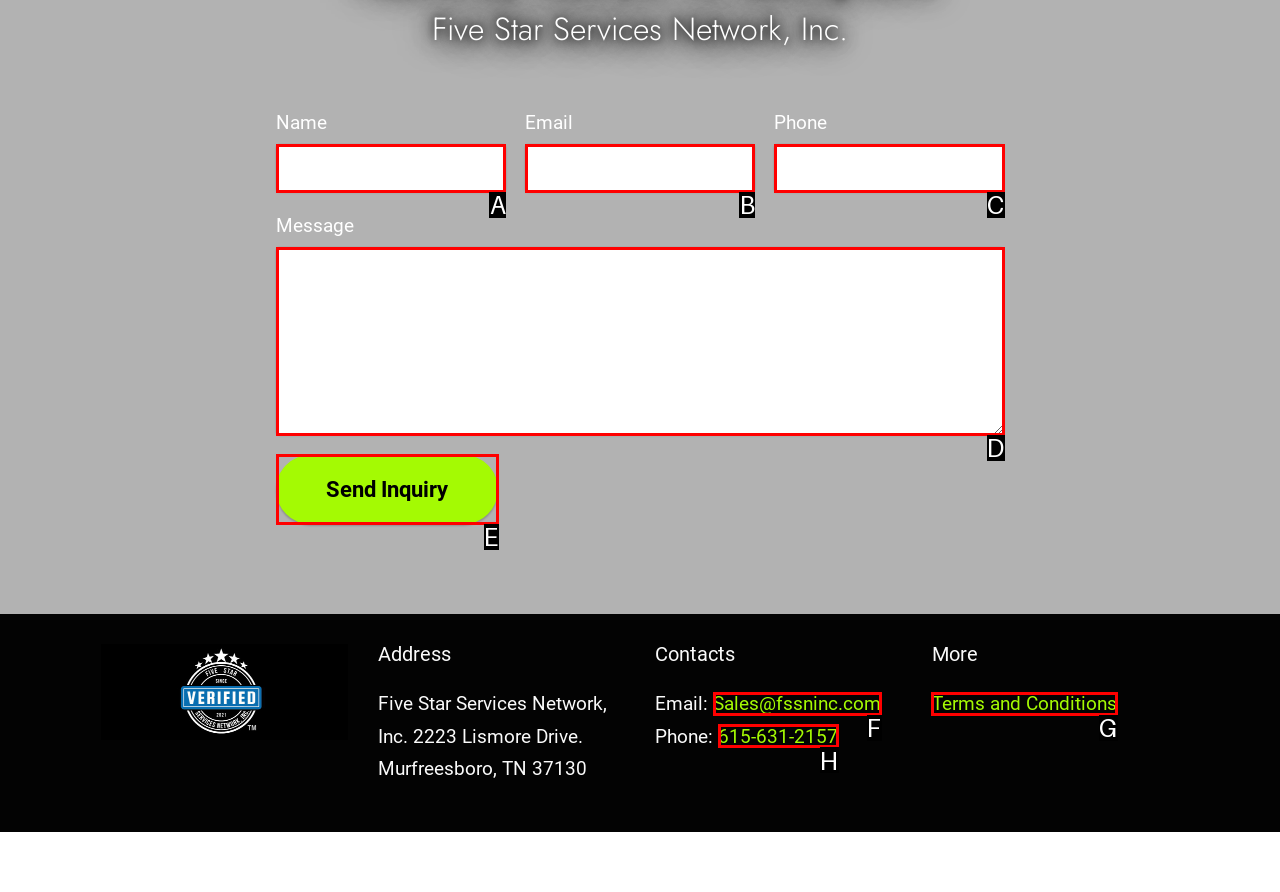Point out the HTML element I should click to achieve the following: Visit the Terms and Conditions page Reply with the letter of the selected element.

G